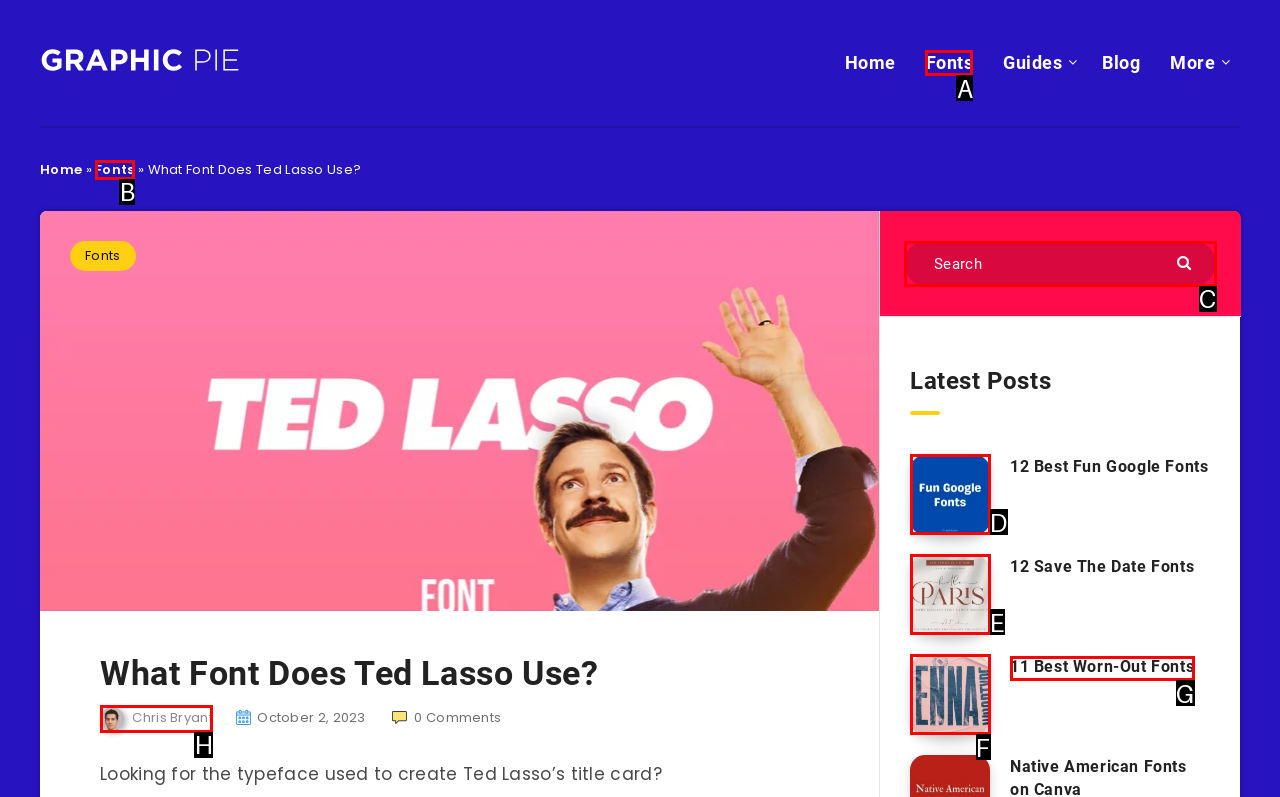To complete the task: Visit the 'Fonts' page, which option should I click? Answer with the appropriate letter from the provided choices.

A